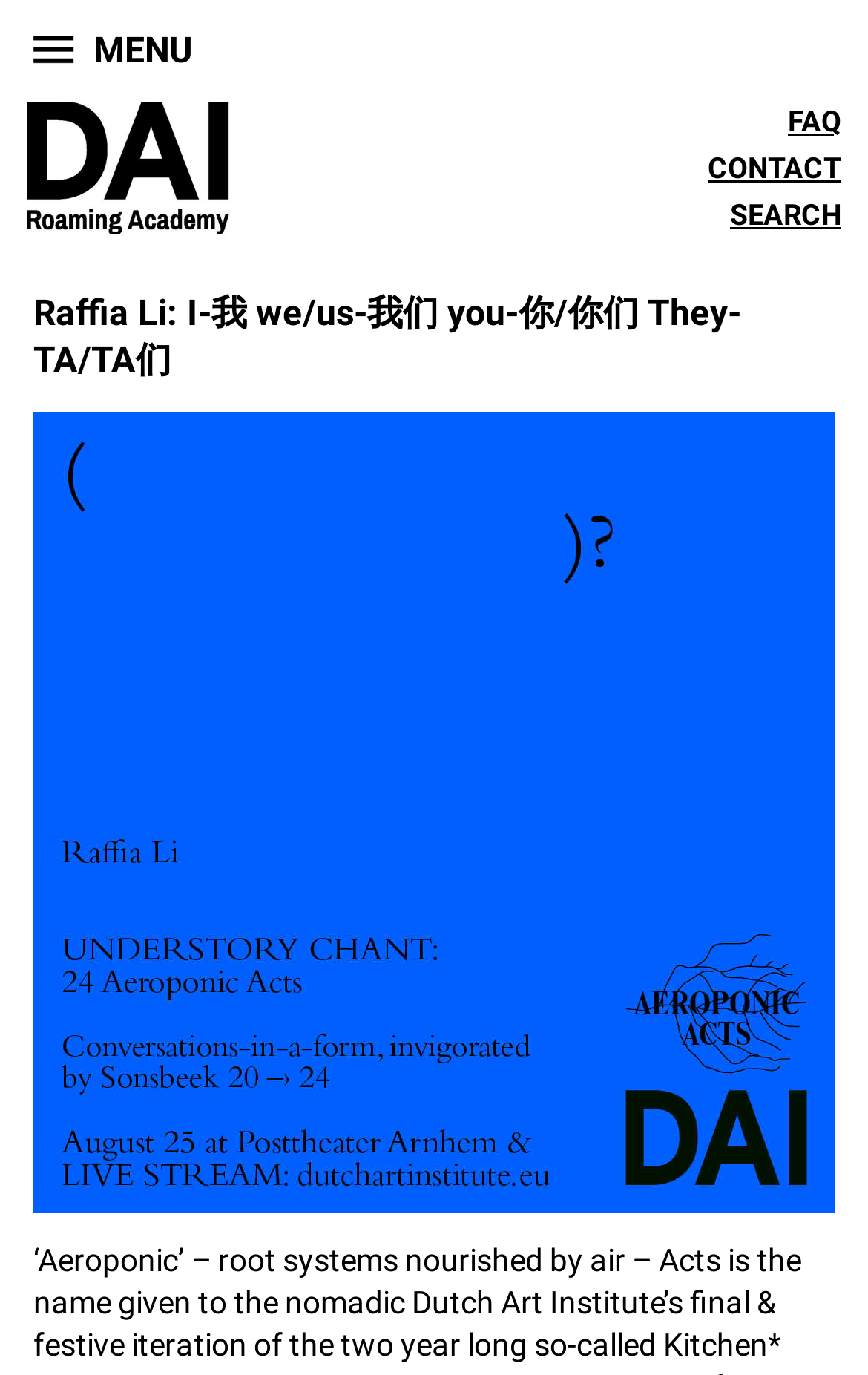Please find the bounding box for the following UI element description. Provide the coordinates in (top-left x, top-left y, bottom-right x, bottom-right y) format, with values between 0 and 1: FAQ

[0.908, 0.076, 0.969, 0.1]